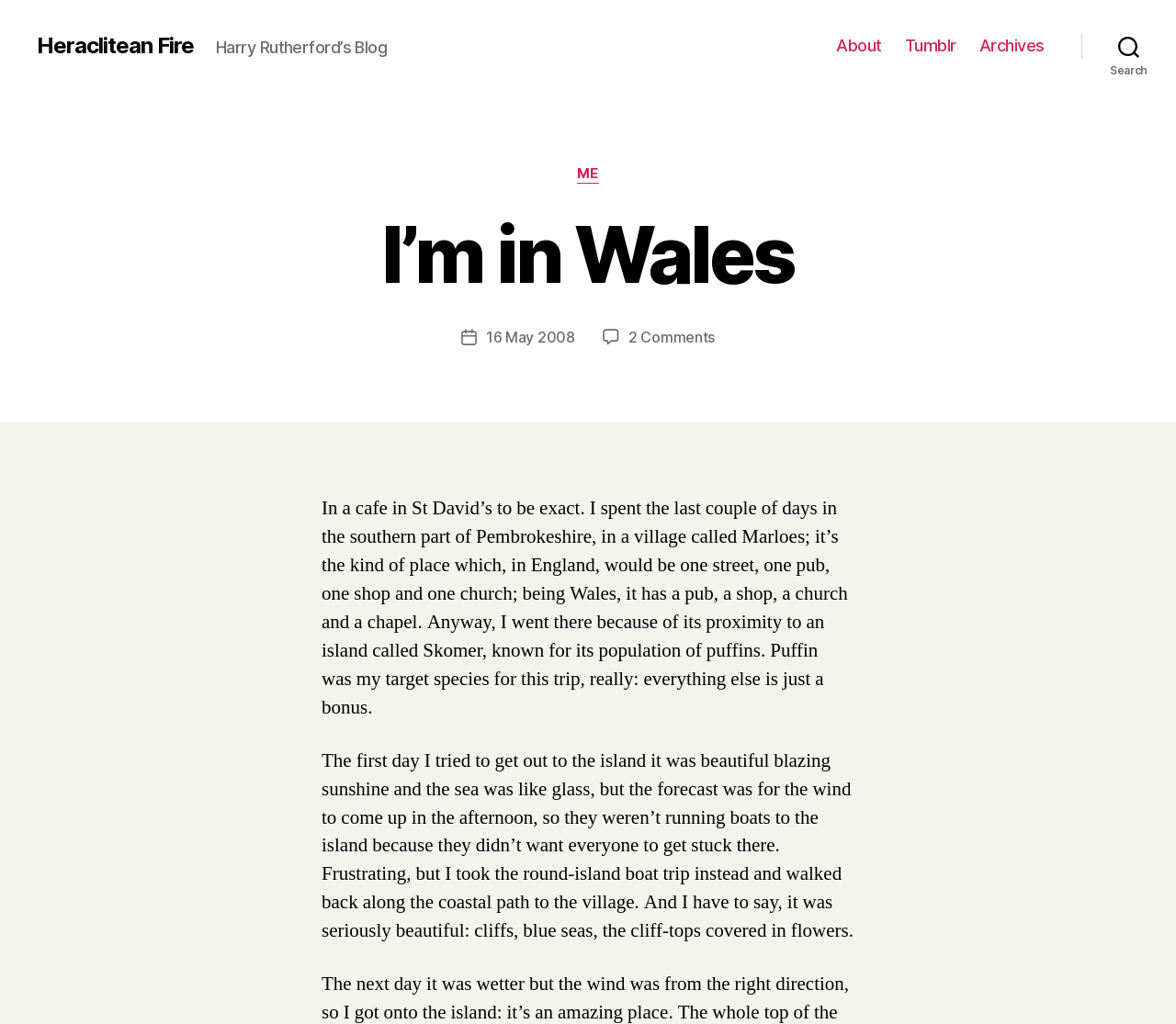What is the title or heading displayed on the webpage?

I’m in Wales